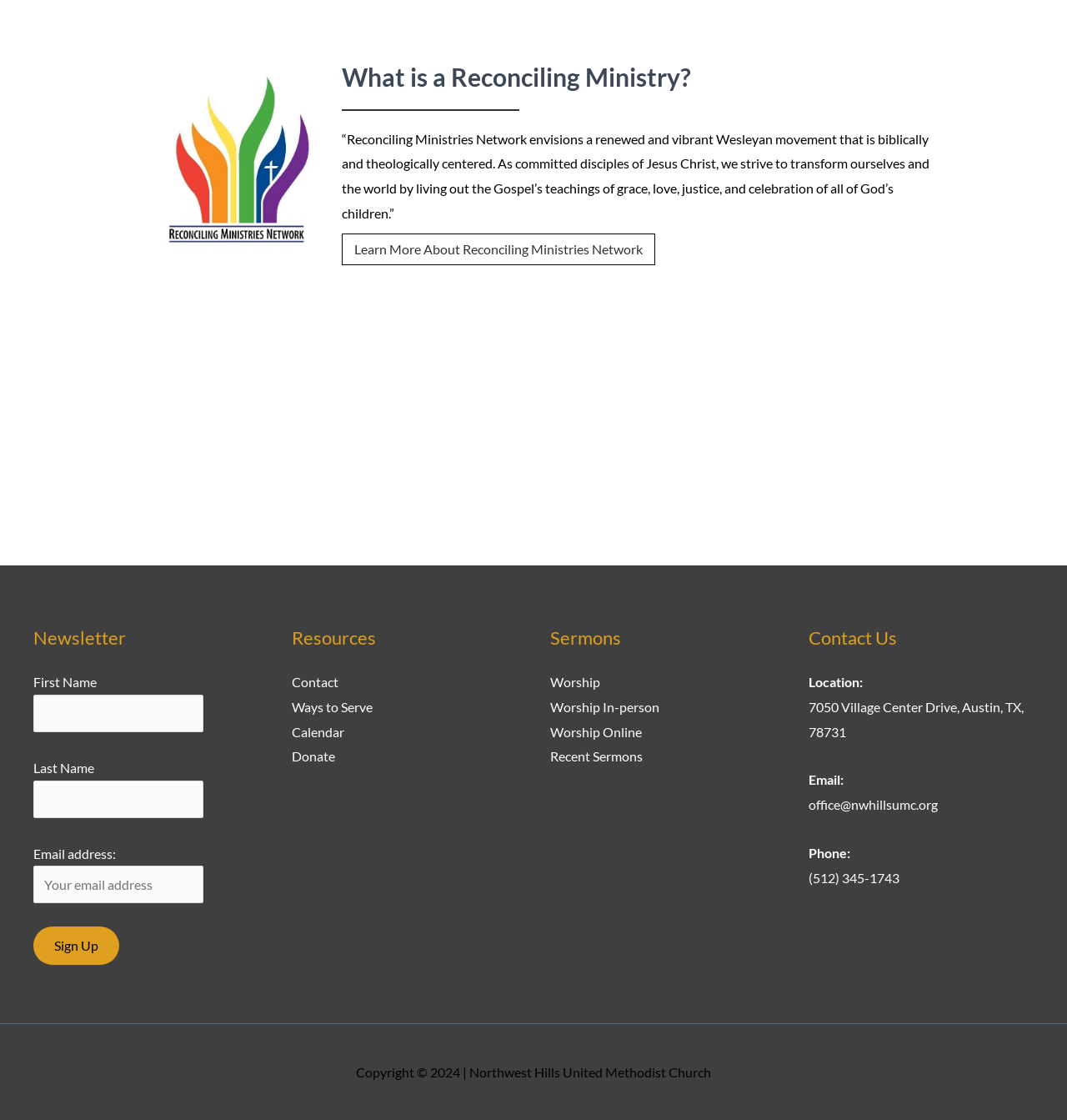What is the purpose of the 'Sign up' button?
Provide an in-depth and detailed explanation in response to the question.

The 'Sign up' button is located next to the 'Email address:' field, which suggests that it is used to submit an email address to receive newsletters. The surrounding context, including the 'First Name' and 'Last Name' fields, further supports this conclusion.